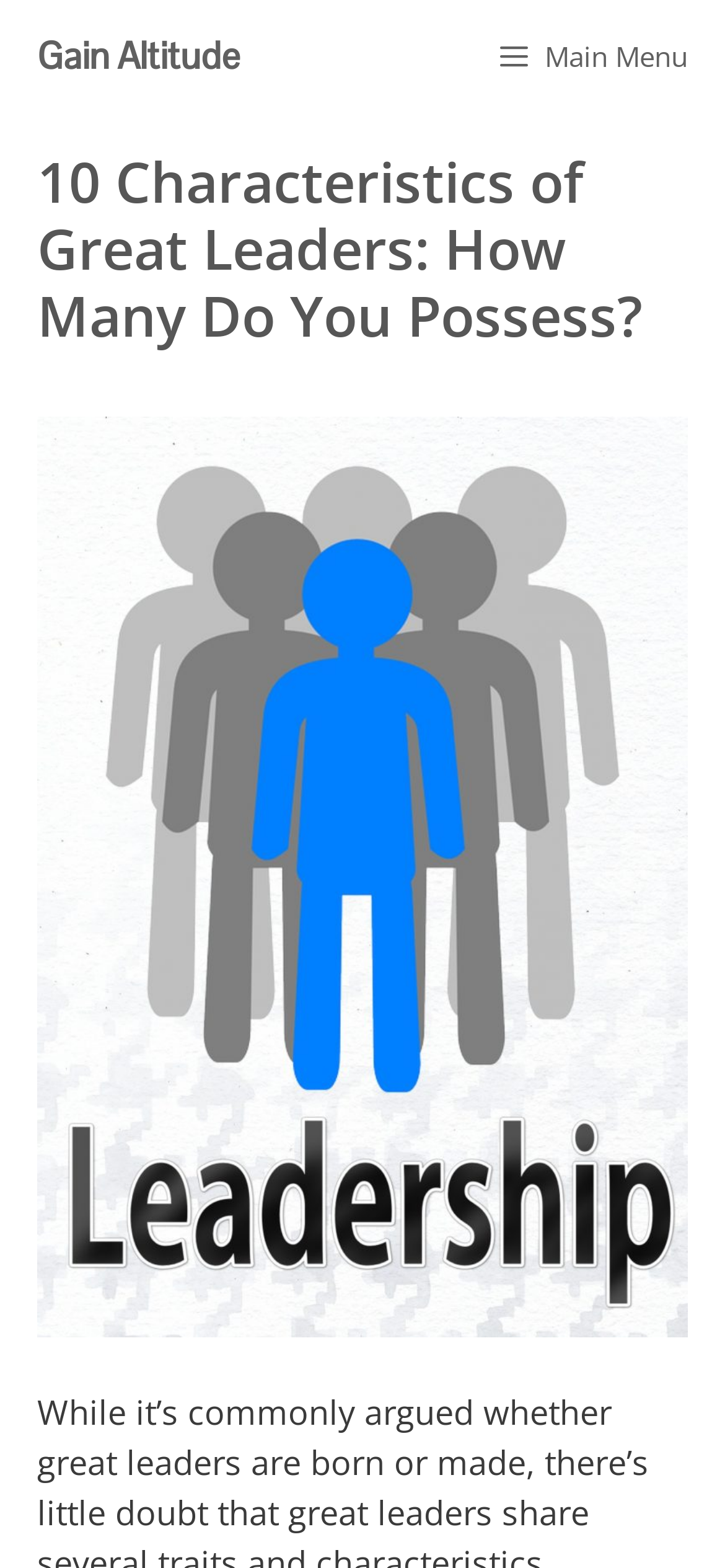From the webpage screenshot, identify the region described by Main Menu. Provide the bounding box coordinates as (top-left x, top-left y, bottom-right x, bottom-right y), with each value being a floating point number between 0 and 1.

[0.633, 0.0, 1.0, 0.071]